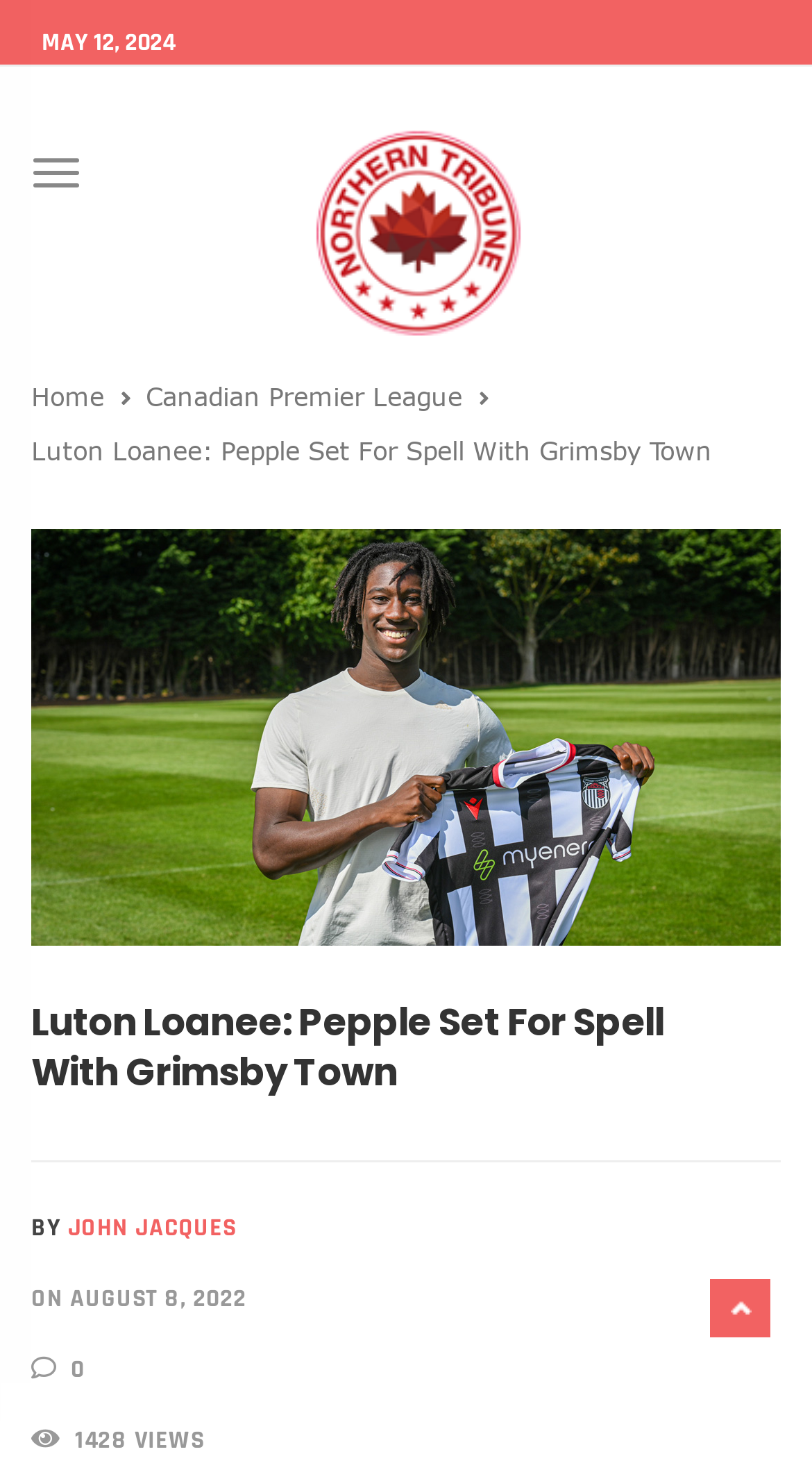Locate the bounding box of the UI element based on this description: "Toggle navigation". Provide four float numbers between 0 and 1 as [left, top, right, bottom].

[0.038, 0.106, 0.131, 0.128]